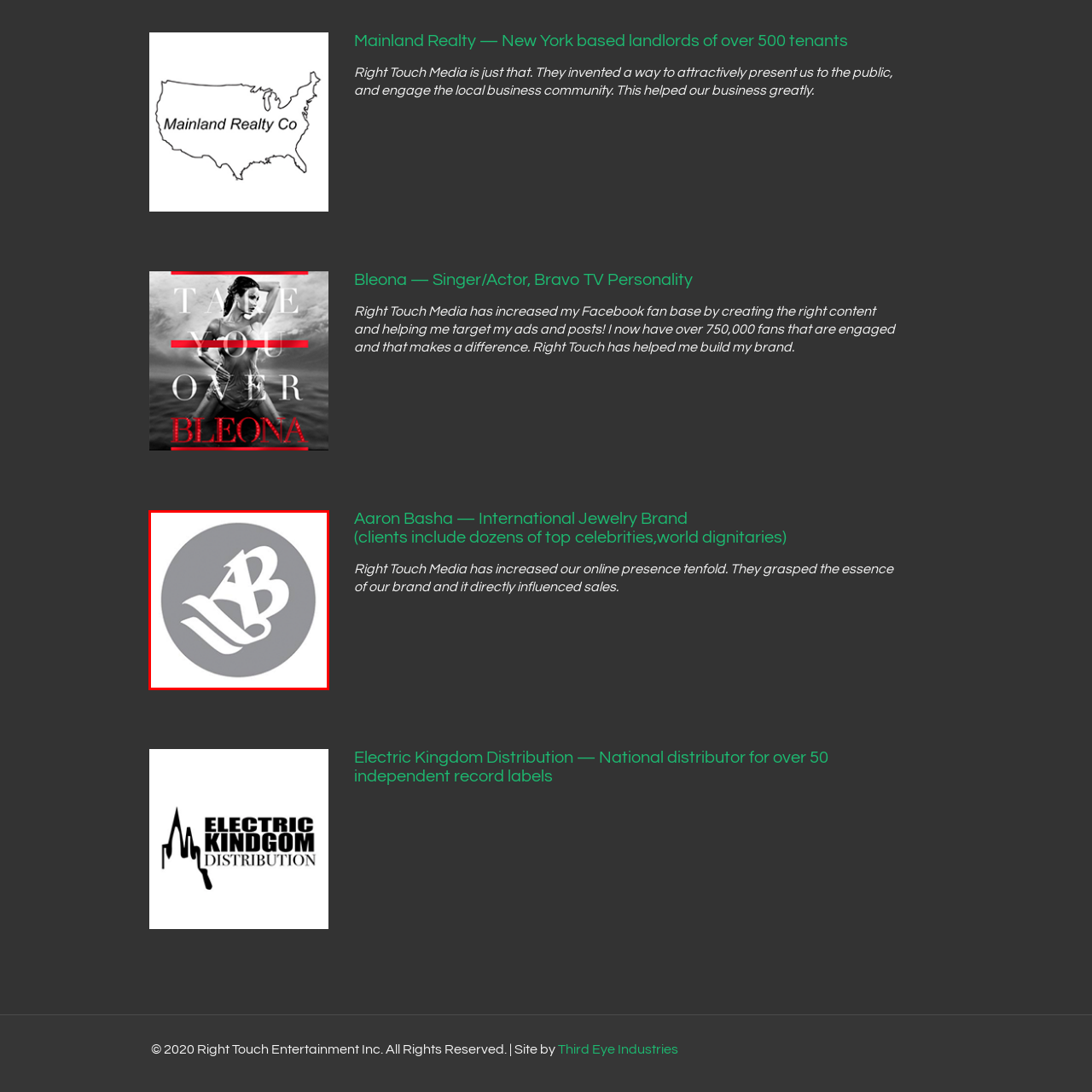Give an in-depth description of the image within the red border.

This image features the logo of Aaron Basha, an esteemed international jewelry brand recognized for its exquisite designs and unique collections. The logo is displayed within a circular gray background, featuring a stylized representation of the letters "A" and "B" intertwined, symbolizing elegance and craftsmanship. Aaron Basha's brand is associated with high-quality jewelry that often attracts attention from prominent figures and celebrities. Alongside this image, it is noted that their clientele includes dozens of top celebrities and world dignitaries, highlighting the brand's prestige and reputation.